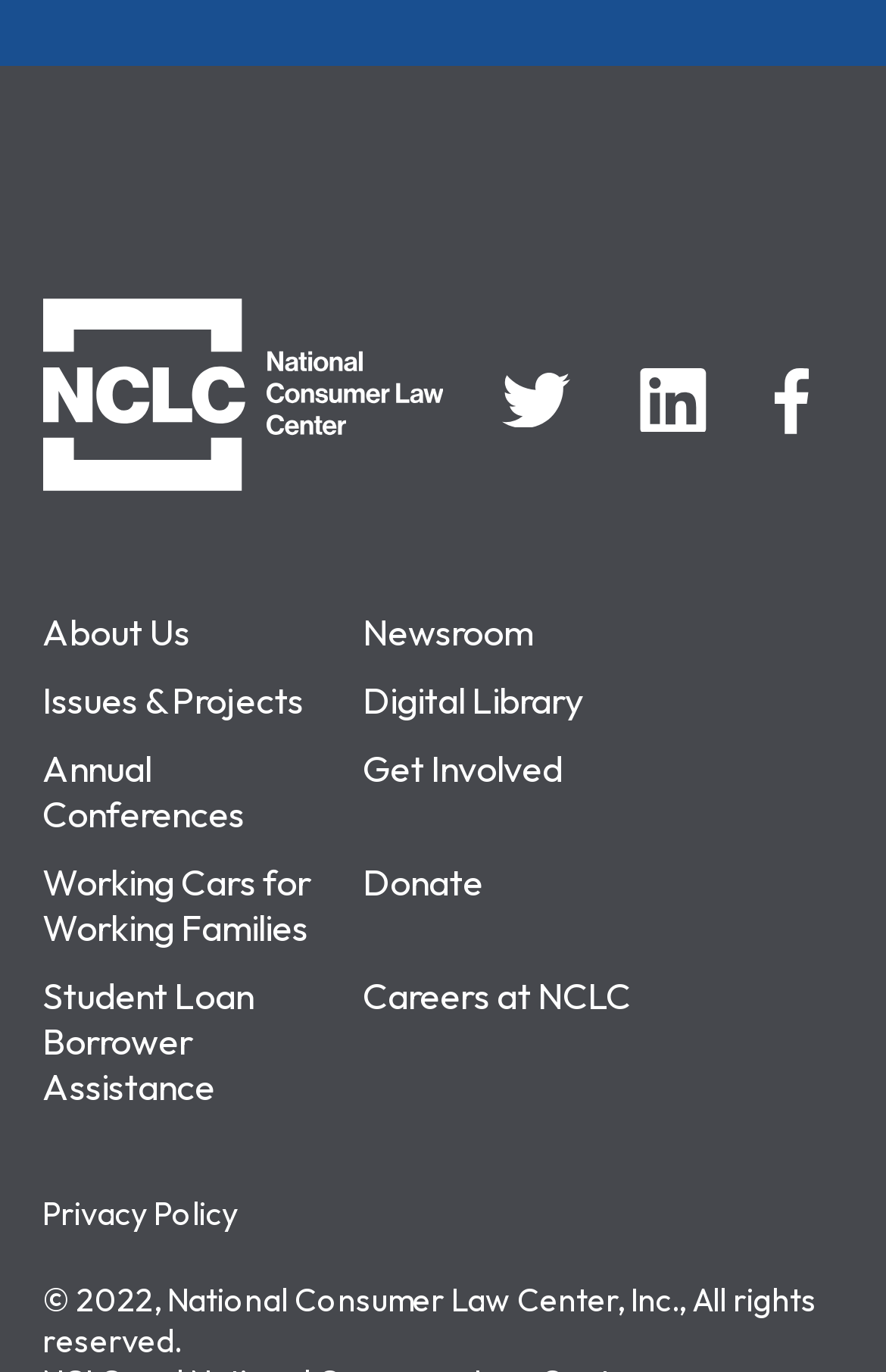Provide the bounding box for the UI element matching this description: "Donate".

[0.41, 0.626, 0.545, 0.659]